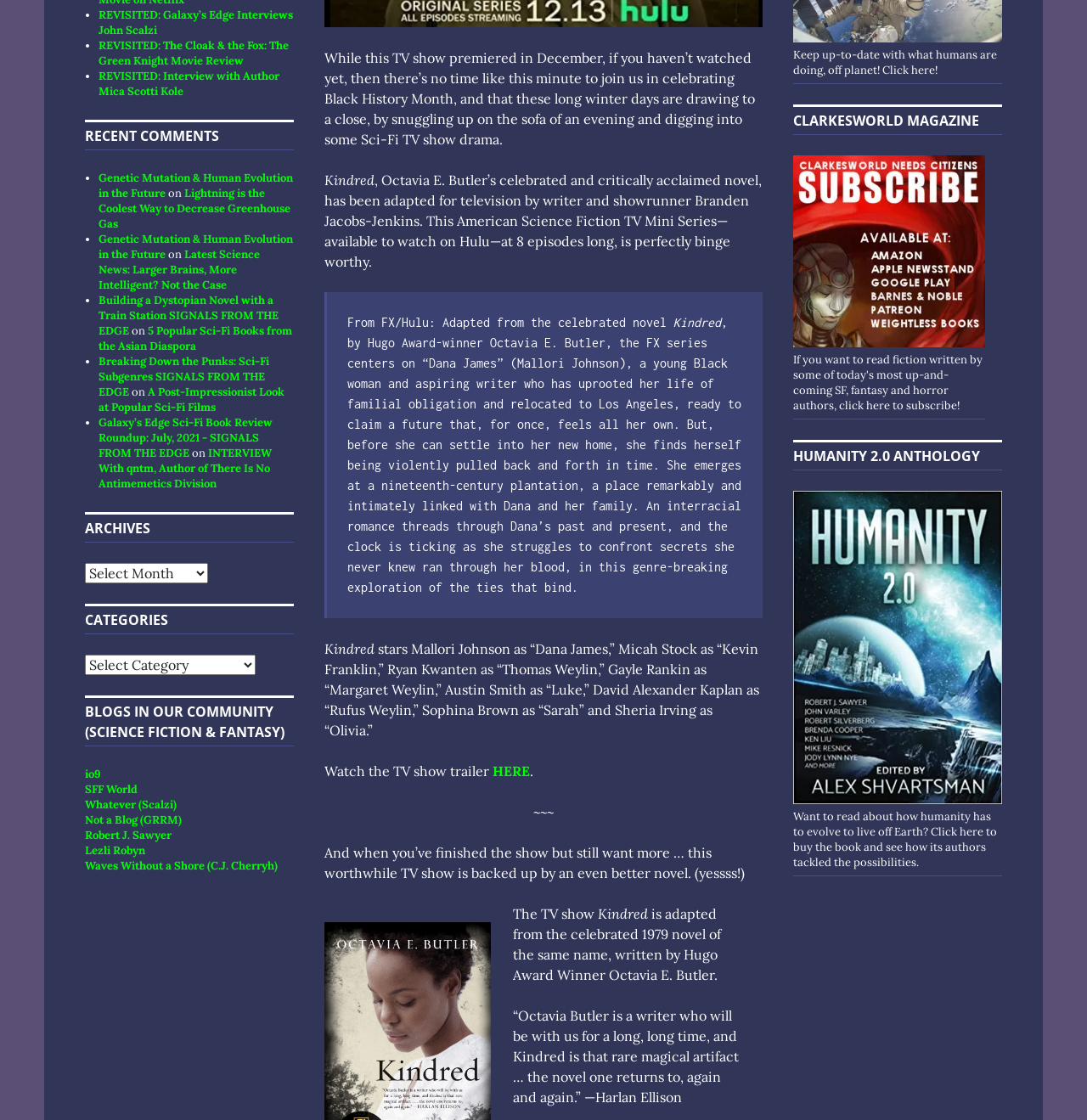Please pinpoint the bounding box coordinates for the region I should click to adhere to this instruction: "Read the novel Kindred".

[0.472, 0.808, 0.55, 0.823]